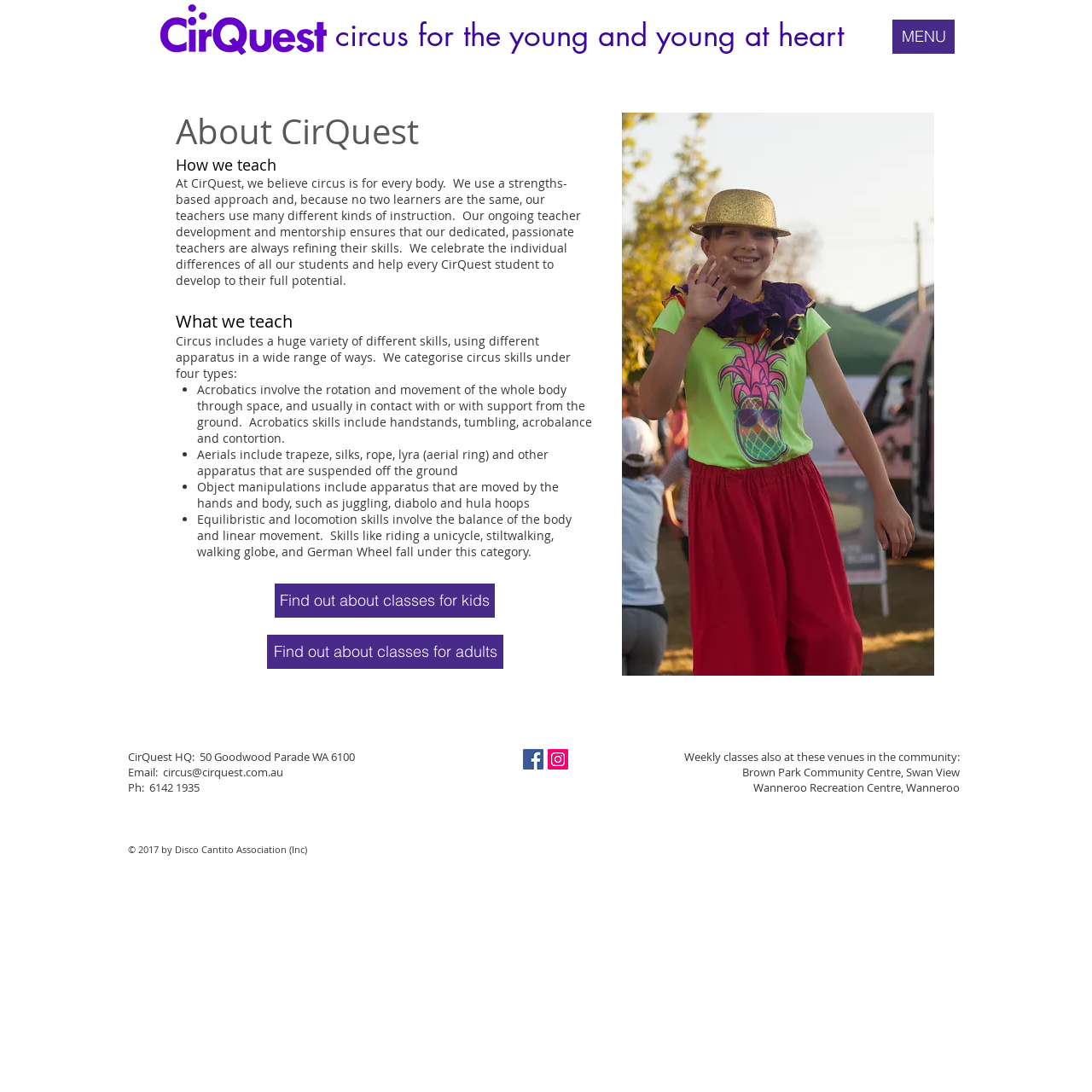Please determine the bounding box of the UI element that matches this description: aria-label="Instagram Social Icon". The coordinates should be given as (top-left x, top-left y, bottom-right x, bottom-right y), with all values between 0 and 1.

[0.502, 0.686, 0.52, 0.705]